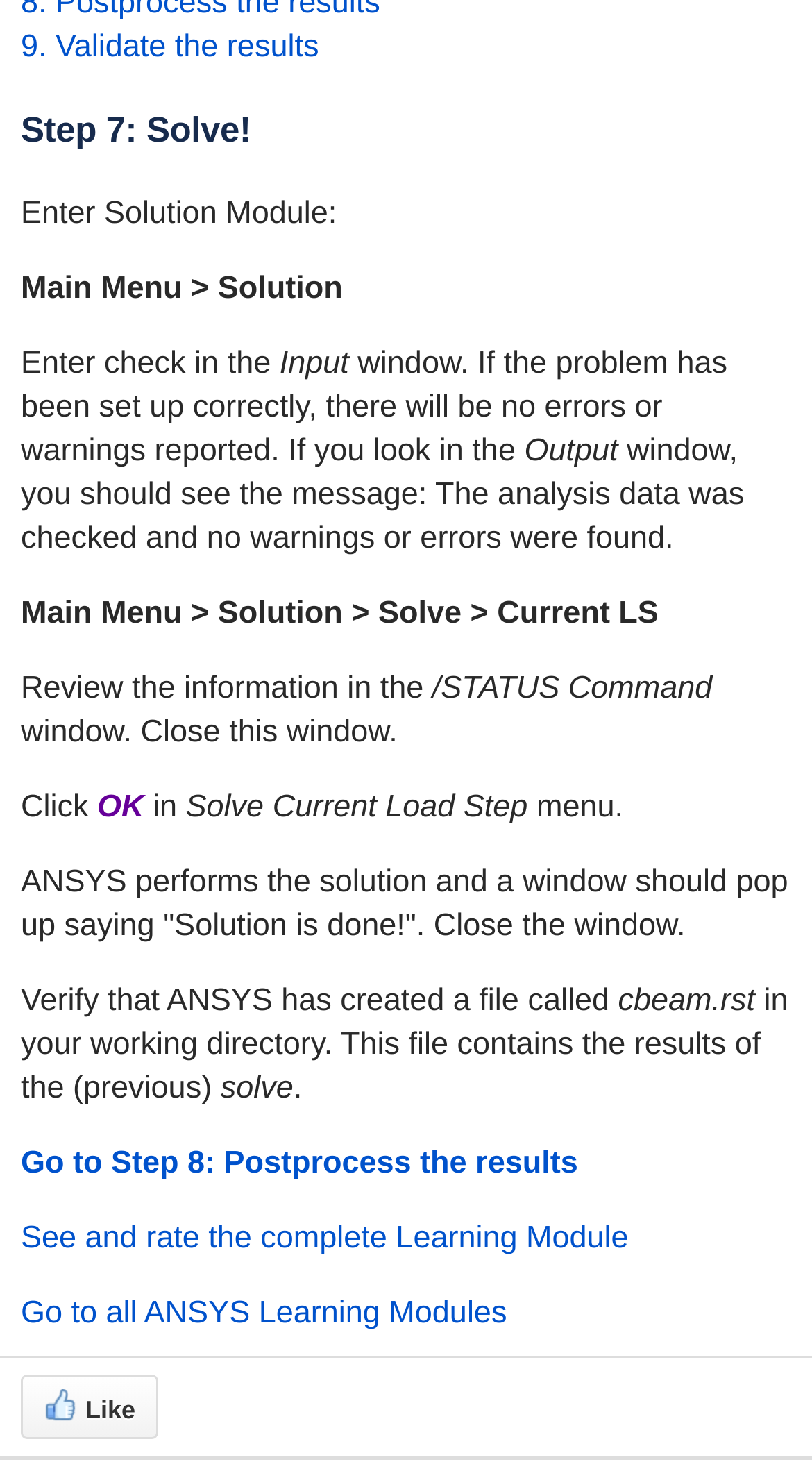Predict the bounding box coordinates for the UI element described as: "Off-Center Design". The coordinates should be four float numbers between 0 and 1, presented as [left, top, right, bottom].

None